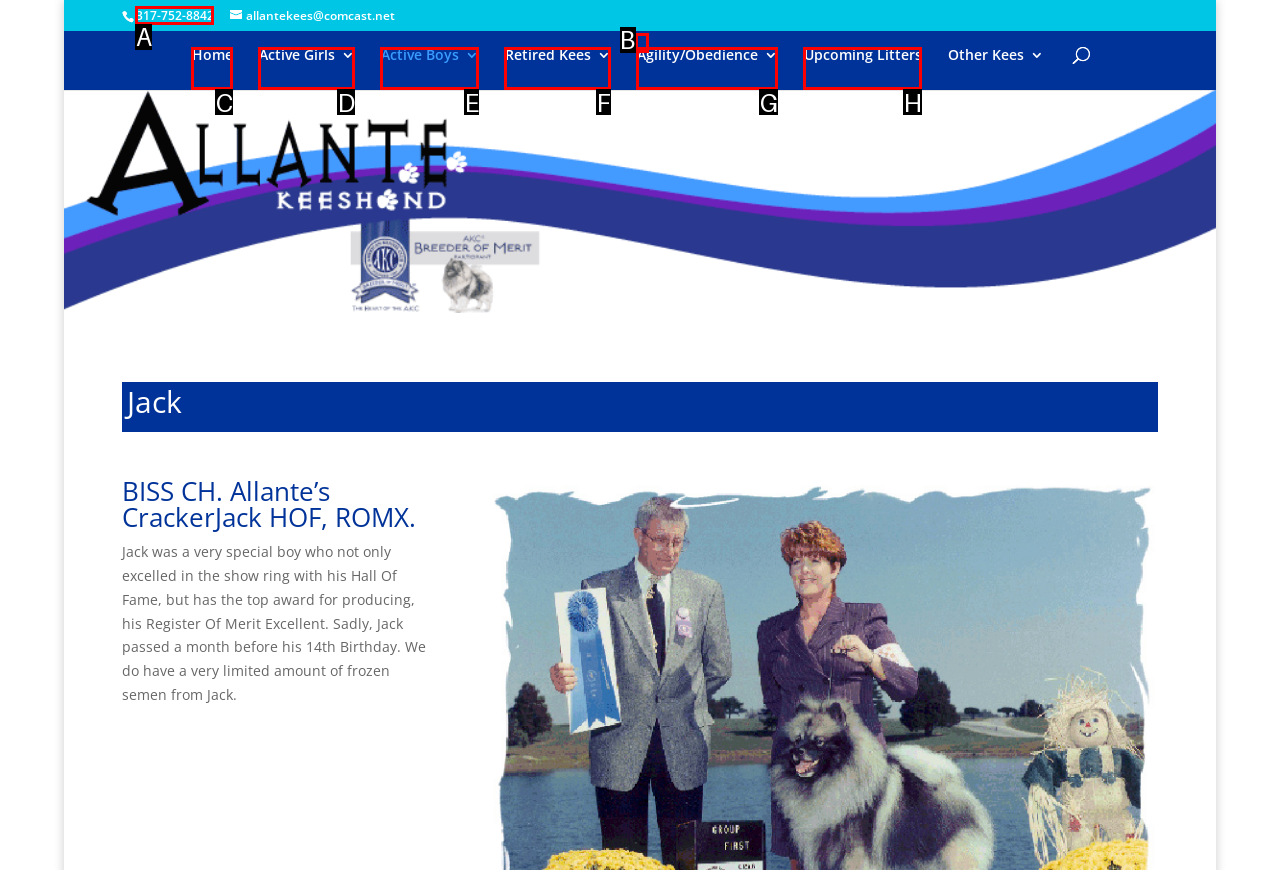Please indicate which option's letter corresponds to the task: Call the phone number by examining the highlighted elements in the screenshot.

A